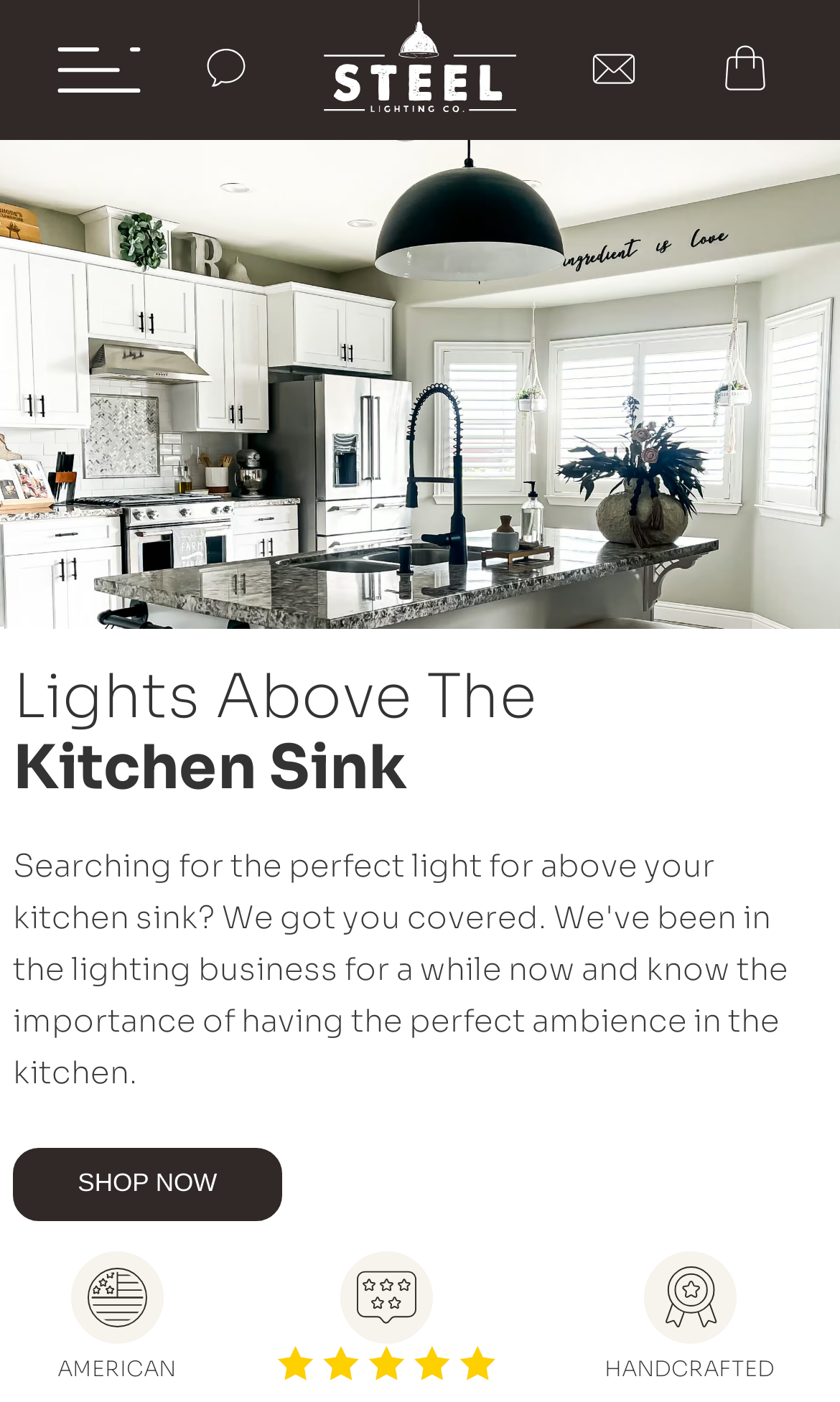Give a full account of the webpage's elements and their arrangement.

The webpage is about above the kitchen sink lighting, with a focus on finding the perfect kitchen sink light. At the top left corner, there is a menu icon, followed by a chat icon. To the right of these icons, the White Steel Lighting logo is displayed, which is also a clickable link. Further to the right, there is a mail icon, which is also a link, and a shopping bag cart icon.

Below these icons and logos, the main content of the page begins. A prominent heading reads "Lights Above The Kitchen Sink", which is centered near the top of the page. Below this heading, there is a "SHOP NOW" link.

At the bottom of the page, there are two lines of text, with "AMERICAN" on the left and "HANDCRAFTED" on the right. Above these lines of text, there is a large image that spans almost the entire width of the page.